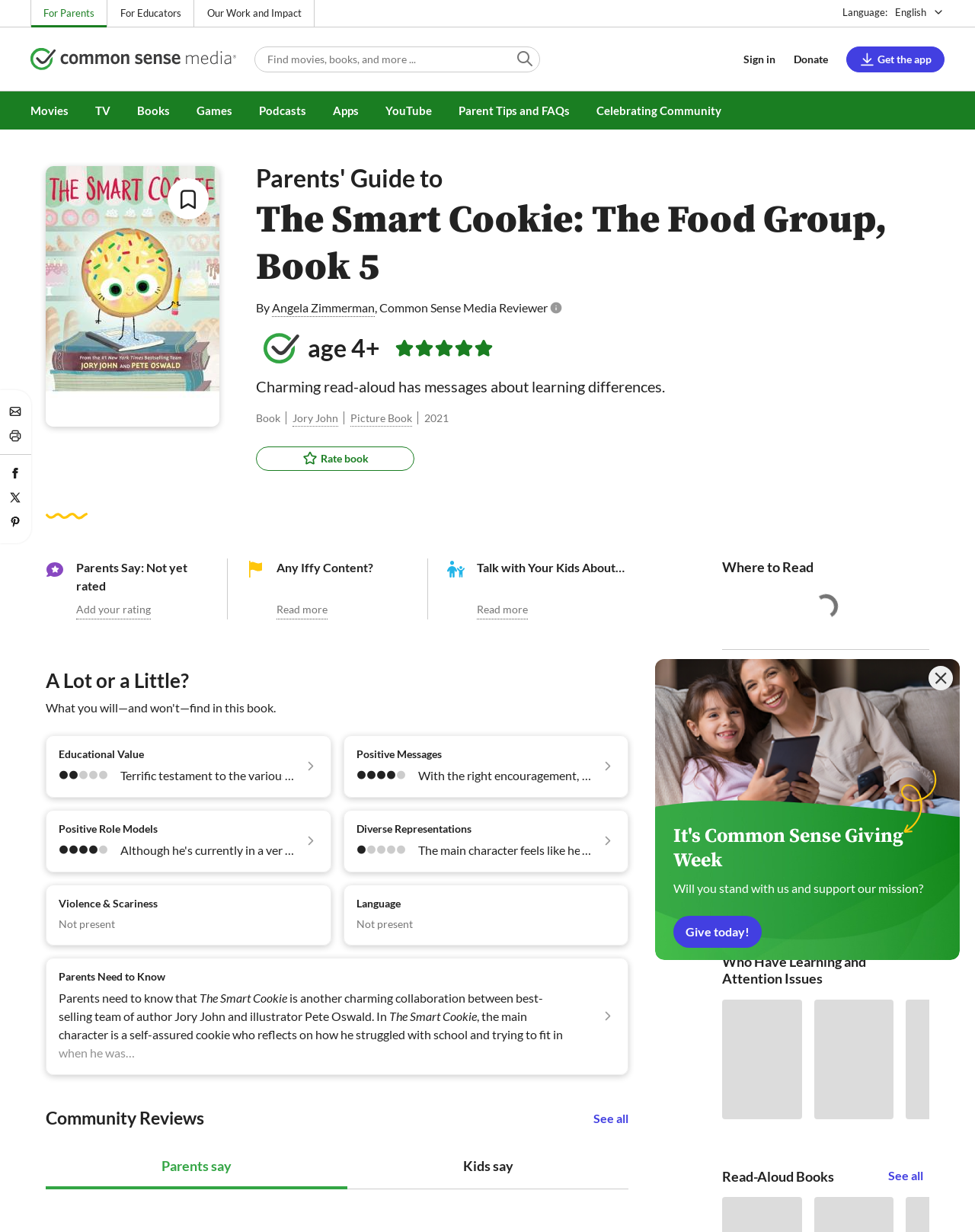Provide your answer in one word or a succinct phrase for the question: 
What is the purpose of the 'For Parents' and 'For Educators' links?

To provide resources